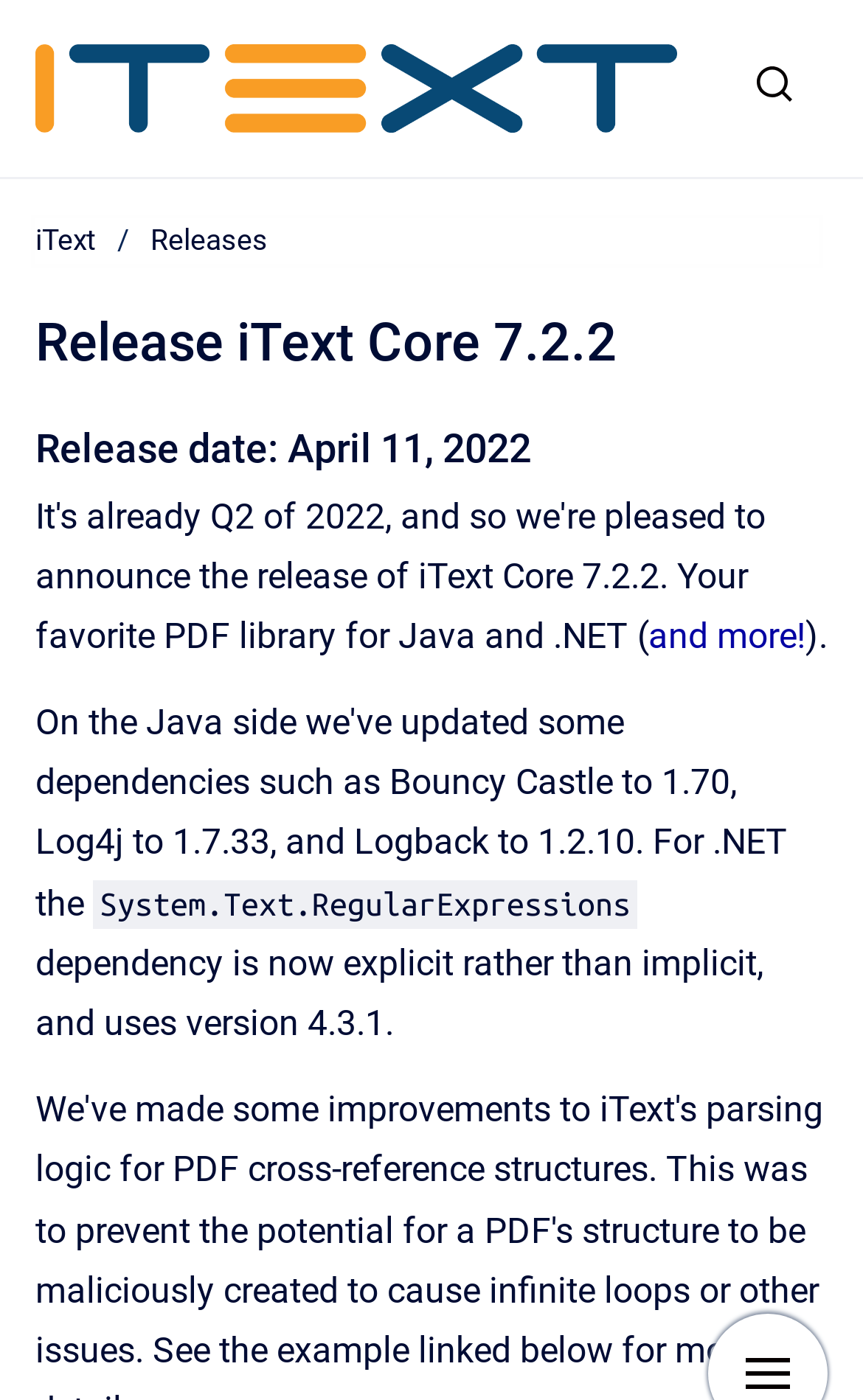What is the release date of iText Core 7.2.2?
Look at the screenshot and respond with one word or a short phrase.

April 11, 2022